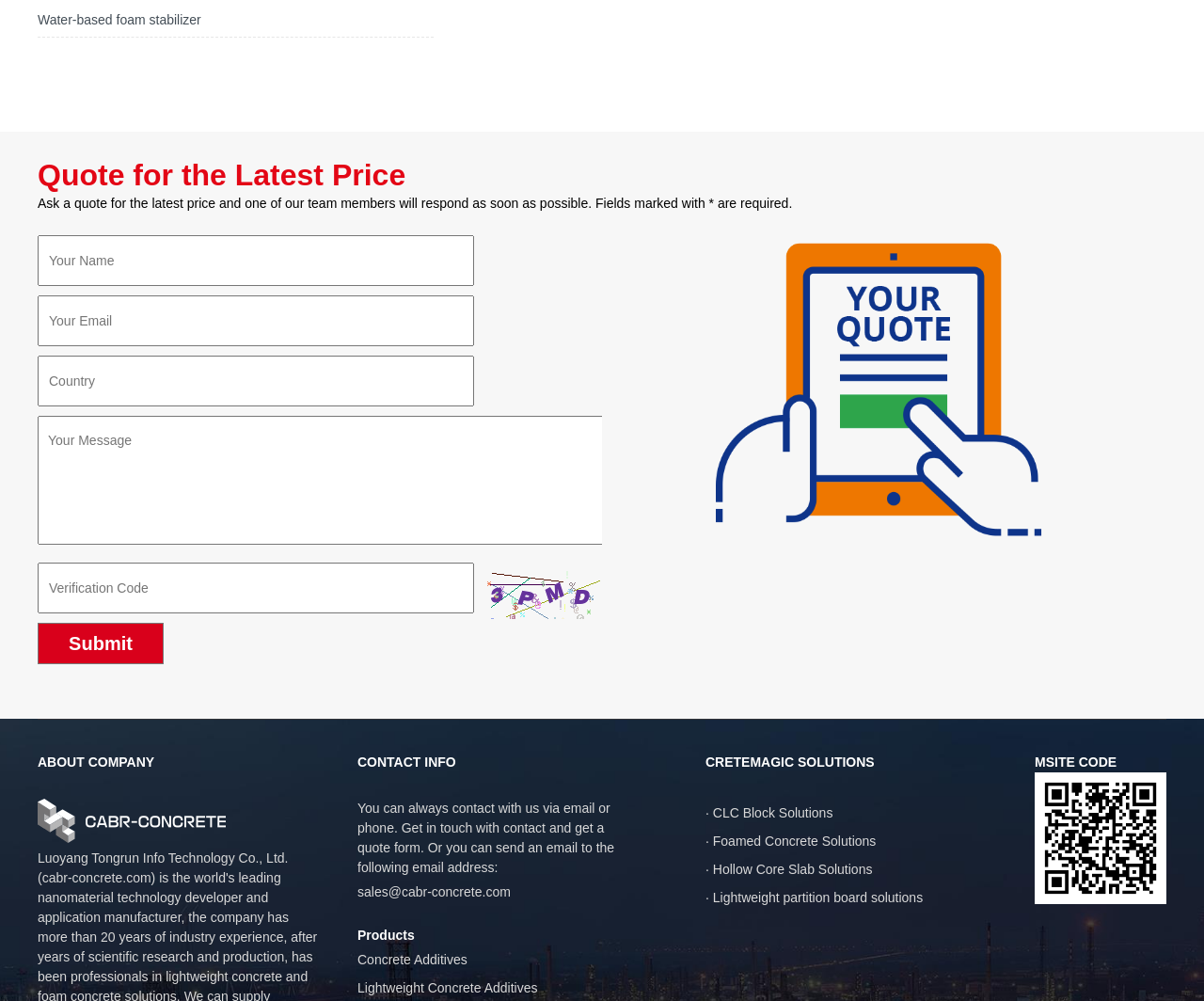What is the name of the company?
Please use the image to deliver a detailed and complete answer.

The company's name is not explicitly stated, but it can be inferred from the URL 'https://www.cabr-concrete.com/mobile/' provided in the 'MSITE CODE' section, which suggests that the company's name is Cabr Concrete.